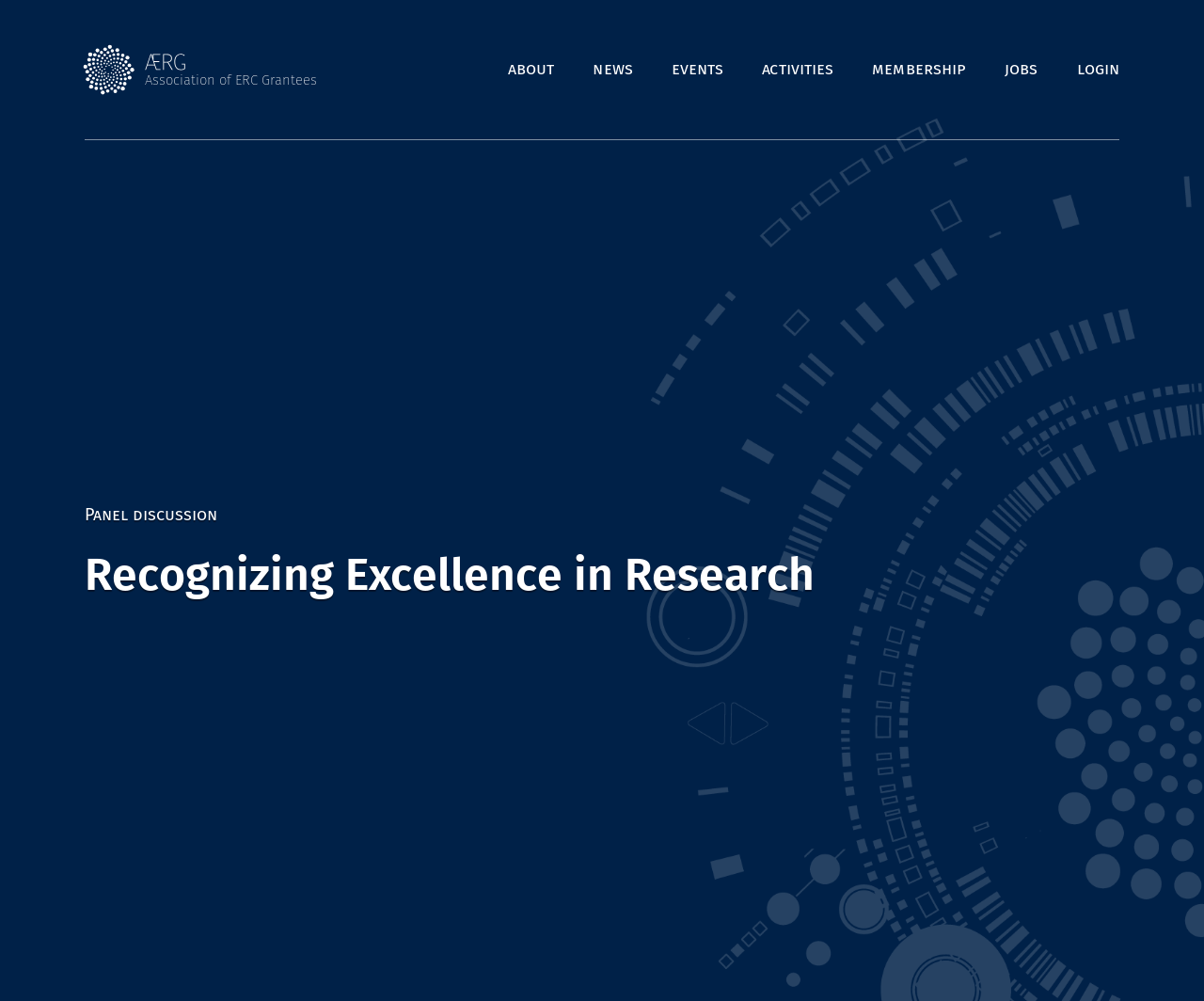Please extract the primary headline from the webpage.

Recognizing Excellence in Research